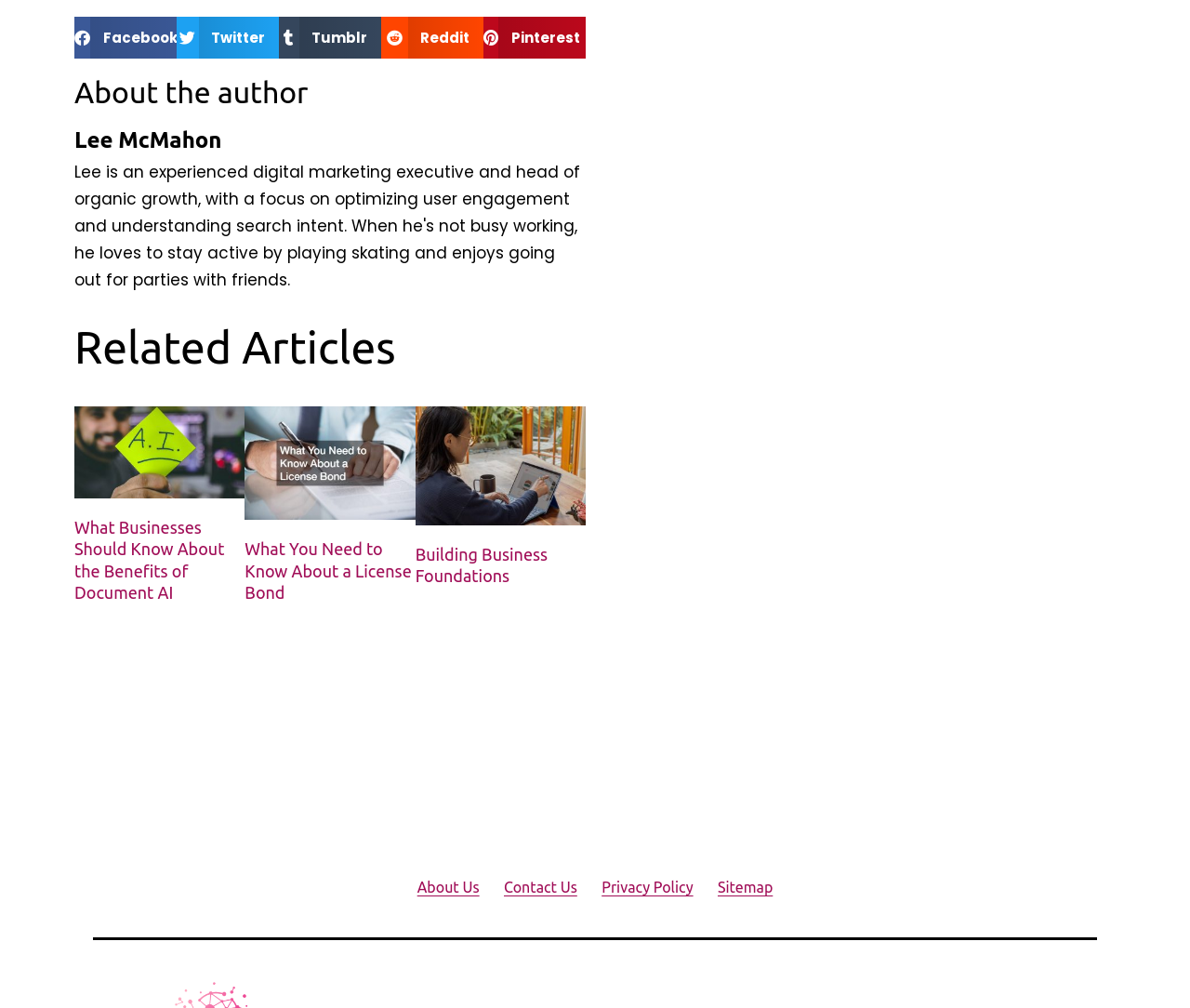How many related articles are listed?
Please provide an in-depth and detailed response to the question.

I found three article elements with corresponding headings and links, which indicates that there are three related articles listed on this webpage.